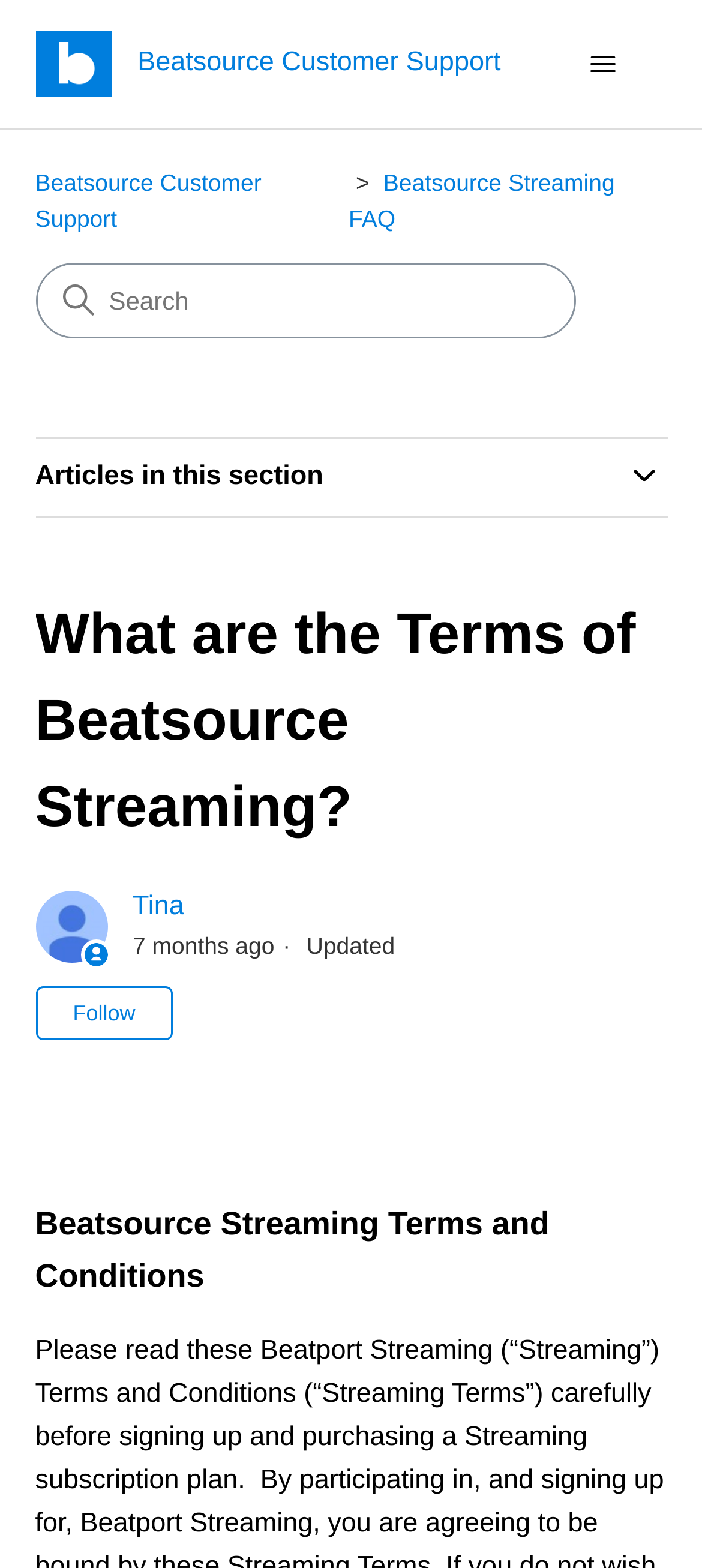Please find the bounding box coordinates of the section that needs to be clicked to achieve this instruction: "Read Beatsource Streaming Terms and Conditions".

[0.05, 0.769, 0.783, 0.825]